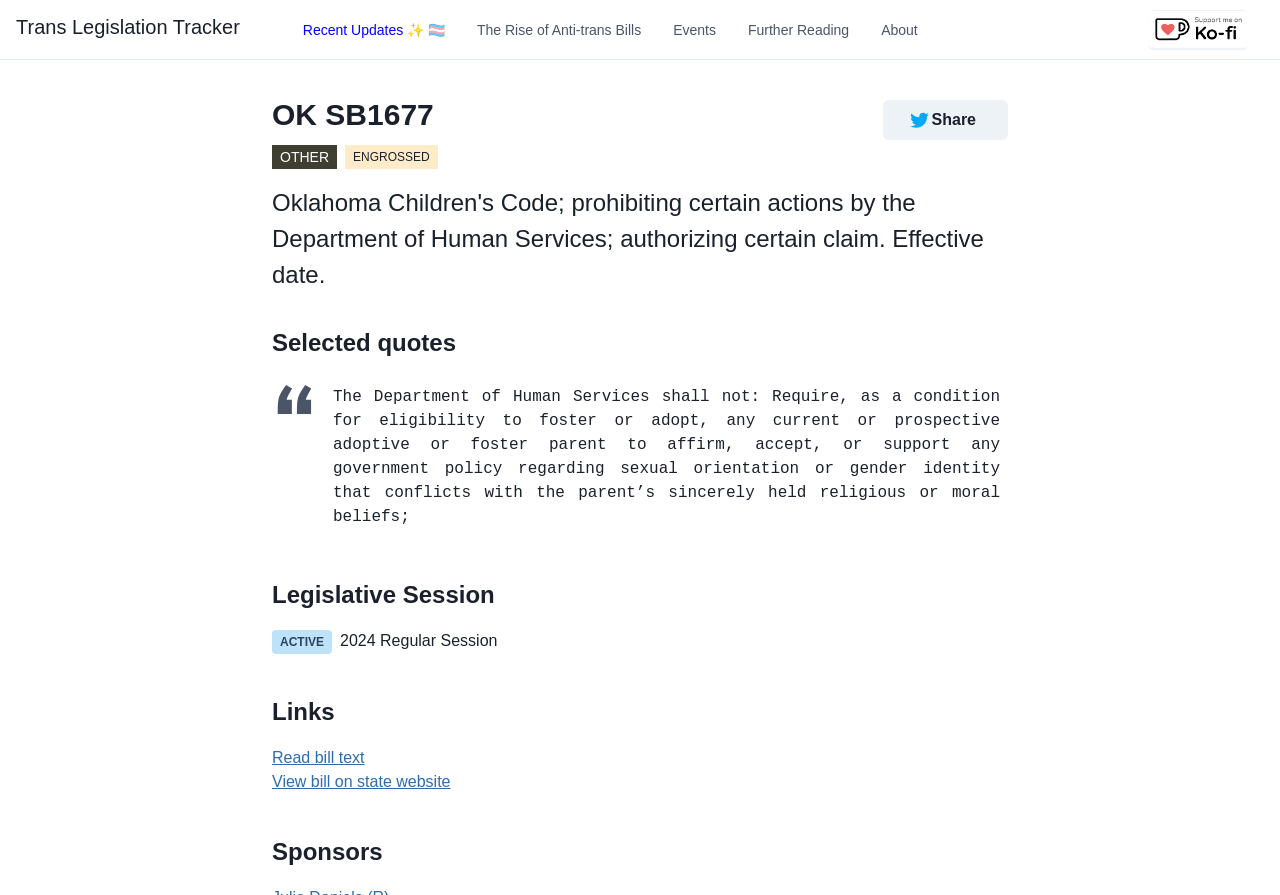Point out the bounding box coordinates of the section to click in order to follow this instruction: "Support us on Ko-fi".

[0.897, 0.011, 0.975, 0.055]